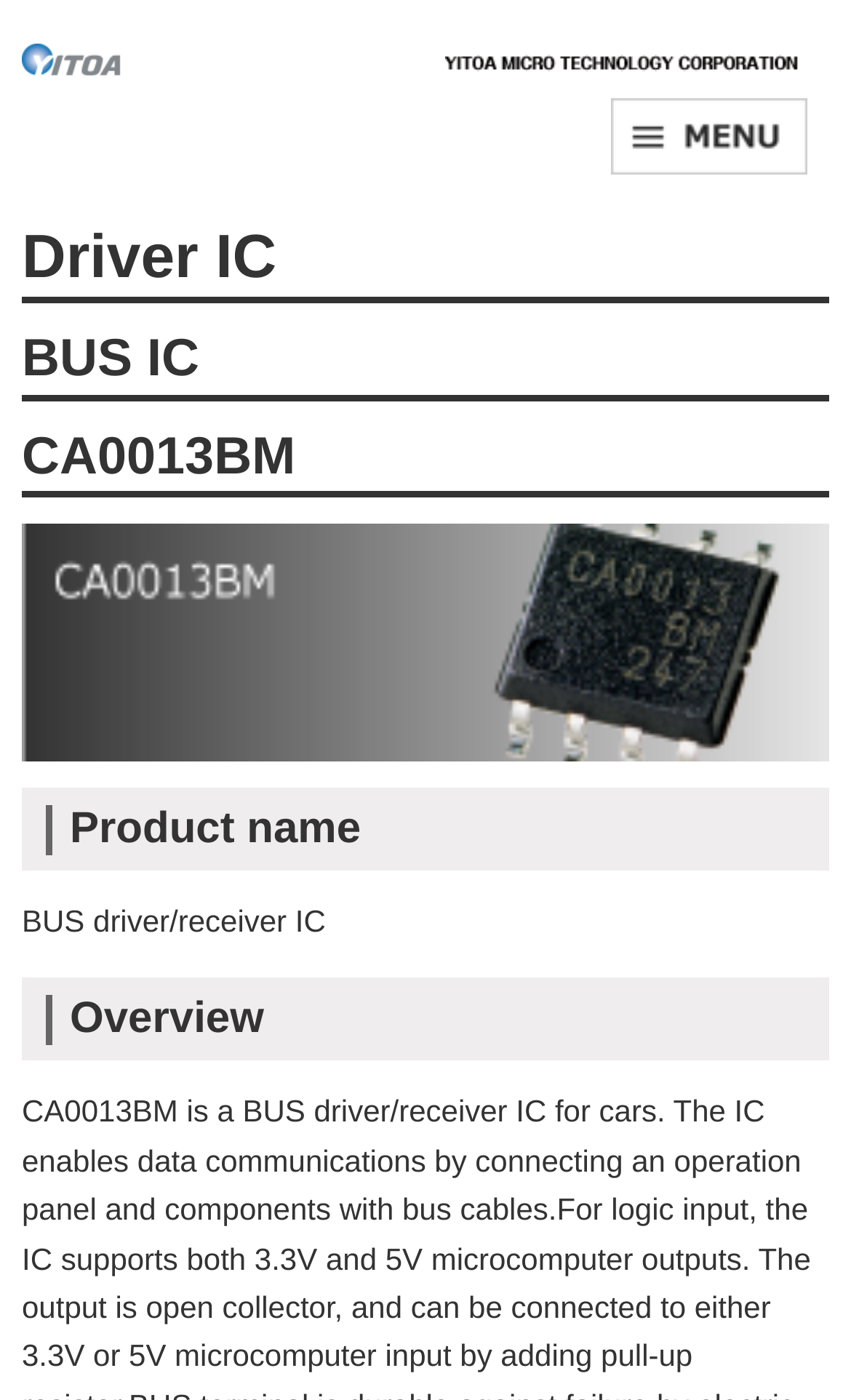Determine the bounding box coordinates for the UI element matching this description: "awassing@sweetwater.ca".

None